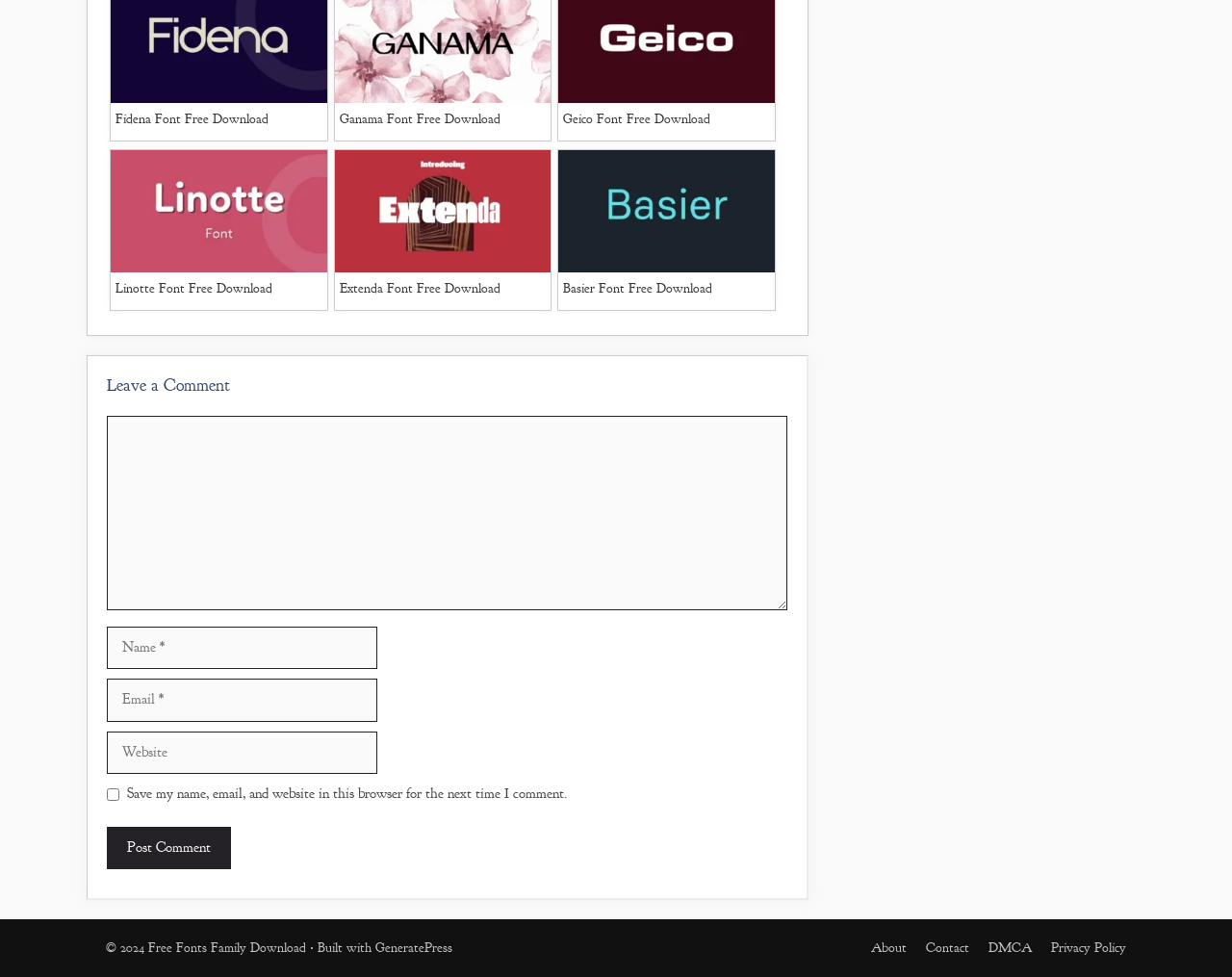Given the description of a UI element: "Forestry & Logging", identify the bounding box coordinates of the matching element in the webpage screenshot.

None